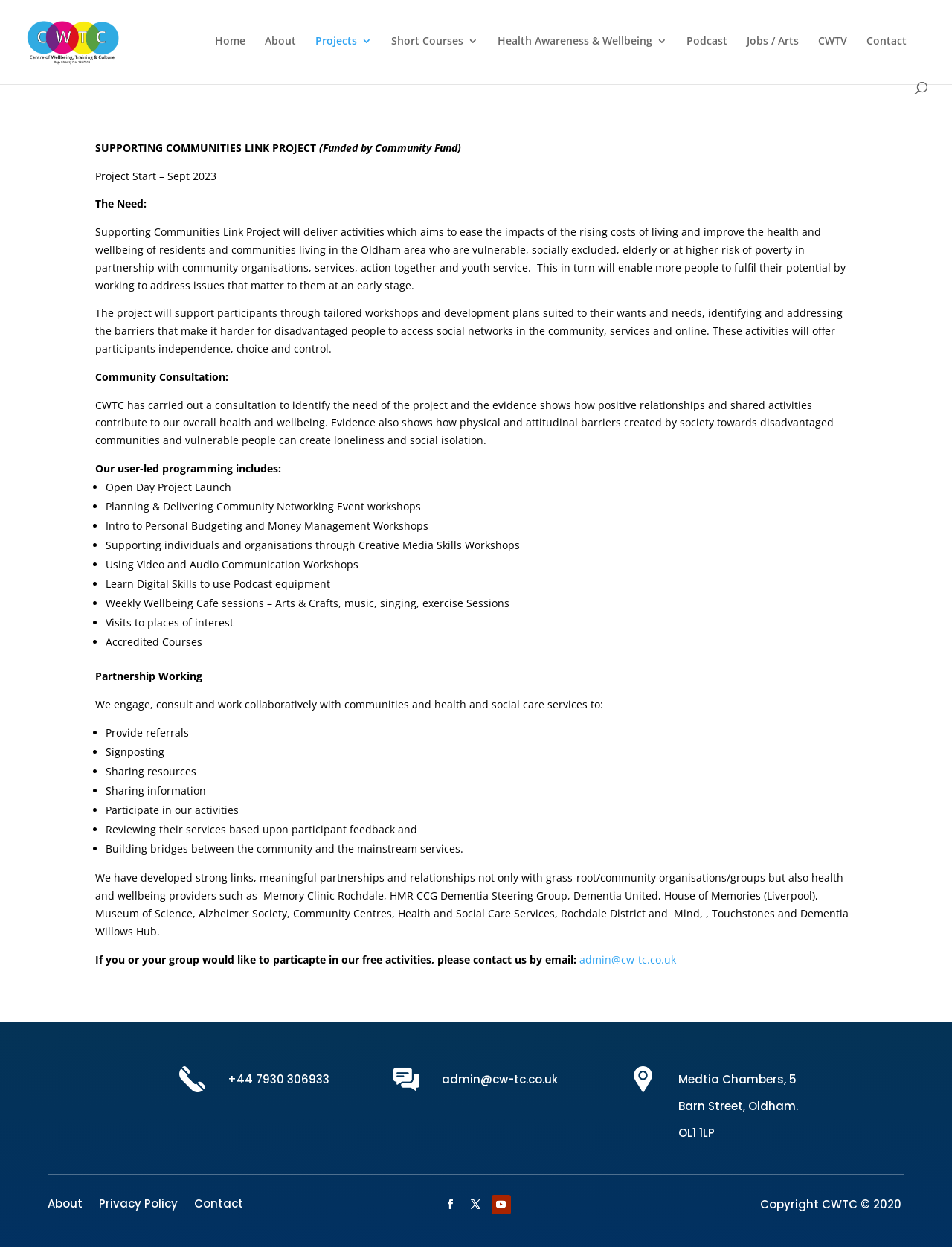What is one of the activities offered by the project?
With the help of the image, please provide a detailed response to the question.

One of the activities offered by the project is mentioned in the article section of the webpage, specifically in the list of activities under the heading 'Our user-led programming includes:'.